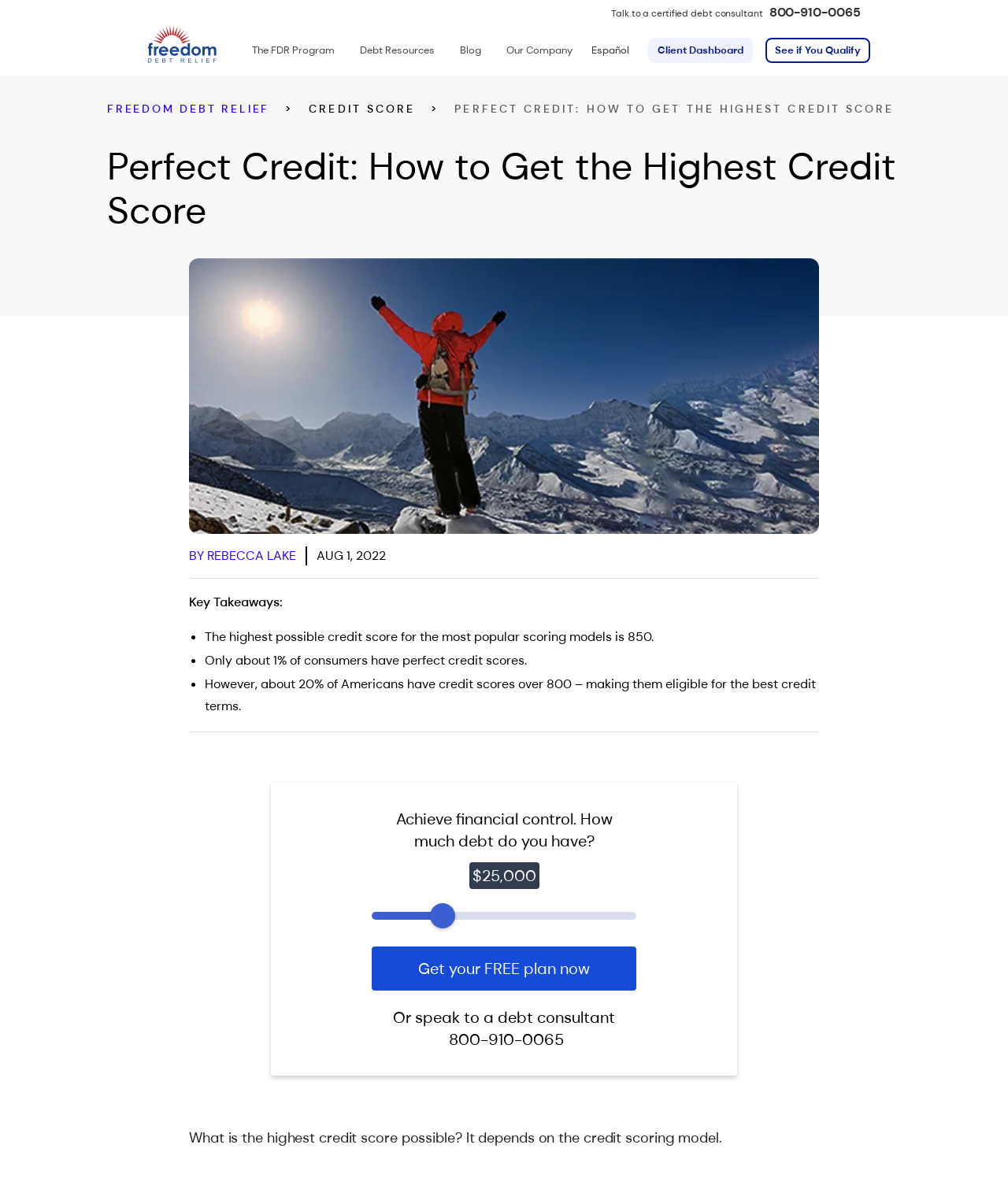Answer in one word or a short phrase: 
What is the minimum value of the debt slider?

1000